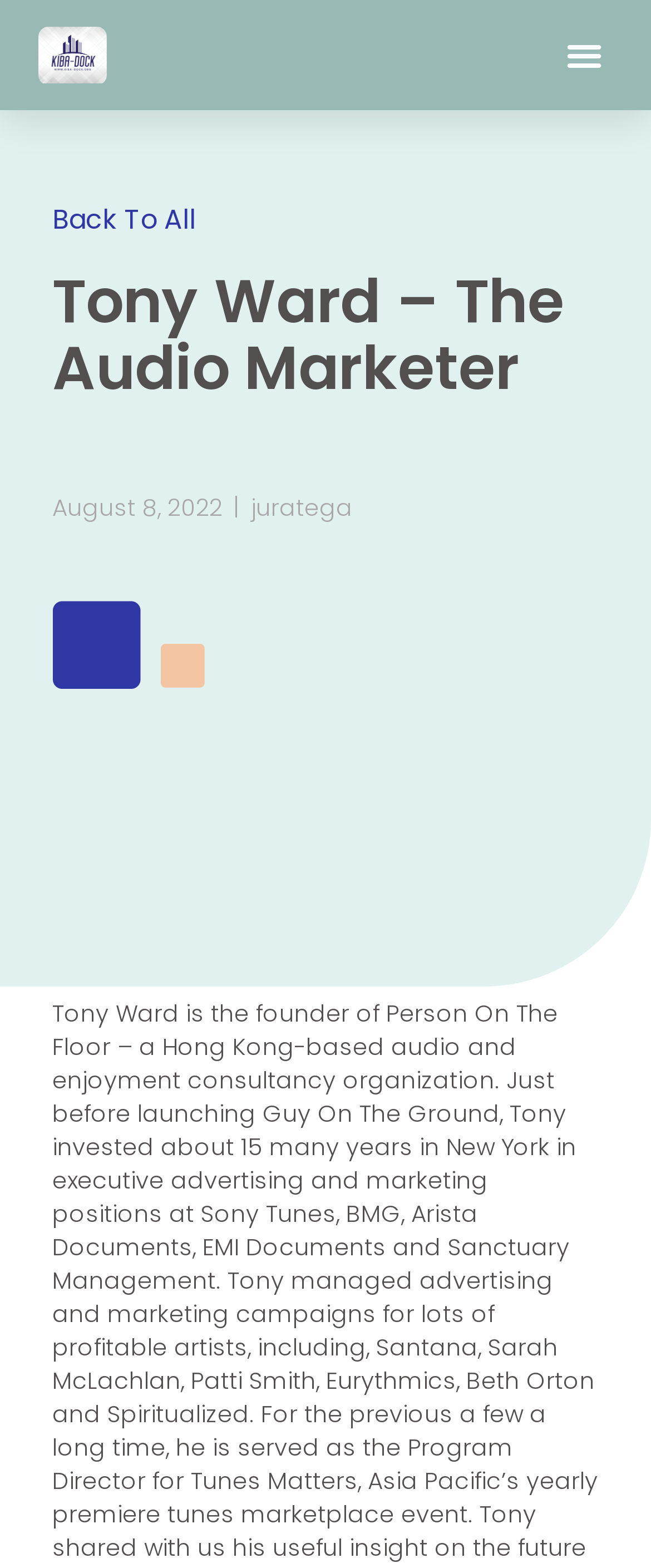Please provide a brief answer to the question using only one word or phrase: 
What is the name of the person on the webpage?

Tony Ward